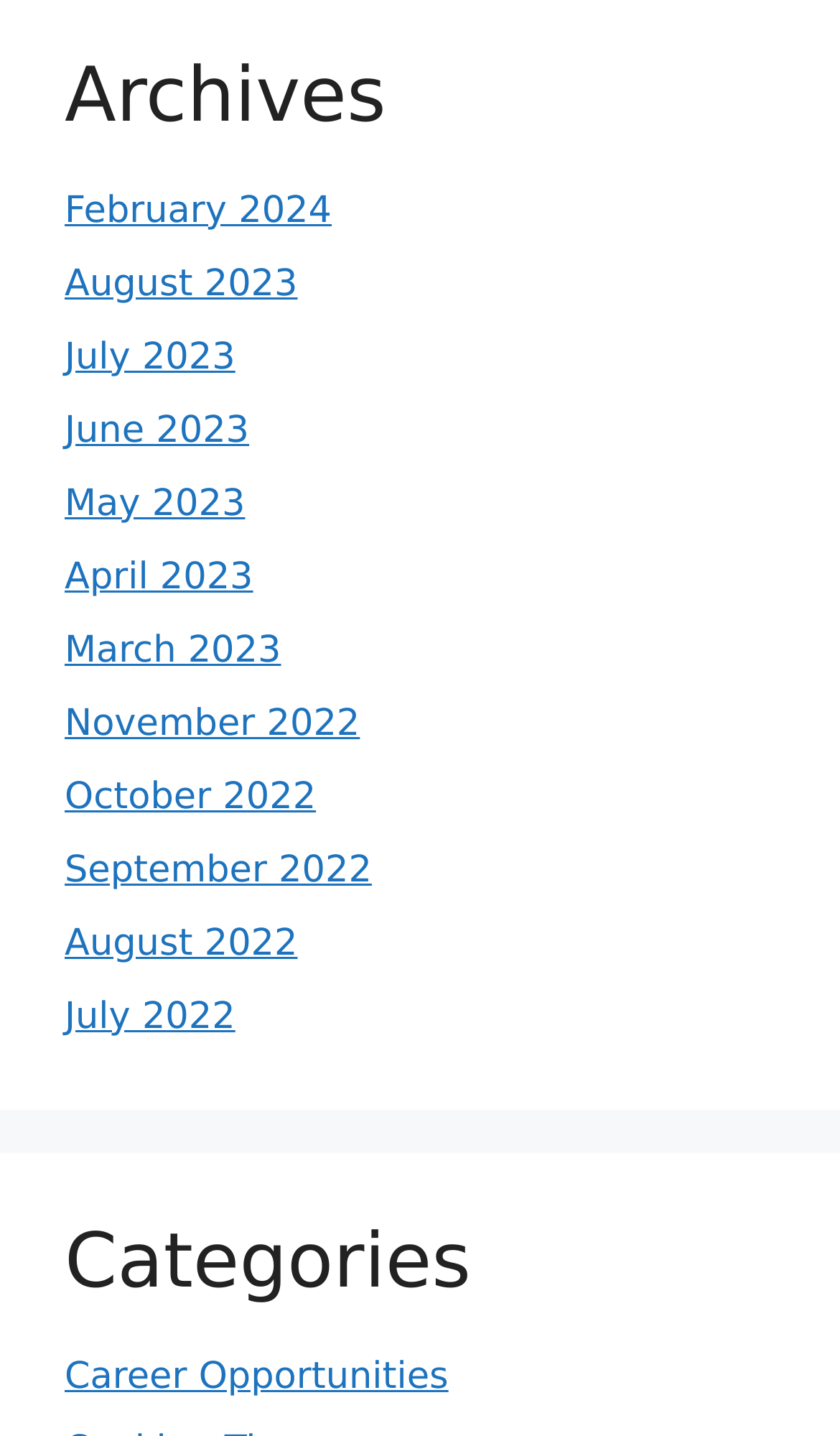How many months are listed?
Please give a detailed and thorough answer to the question, covering all relevant points.

I counted the number of links with month names and found 12 of them, which suggests there are 12 months listed.